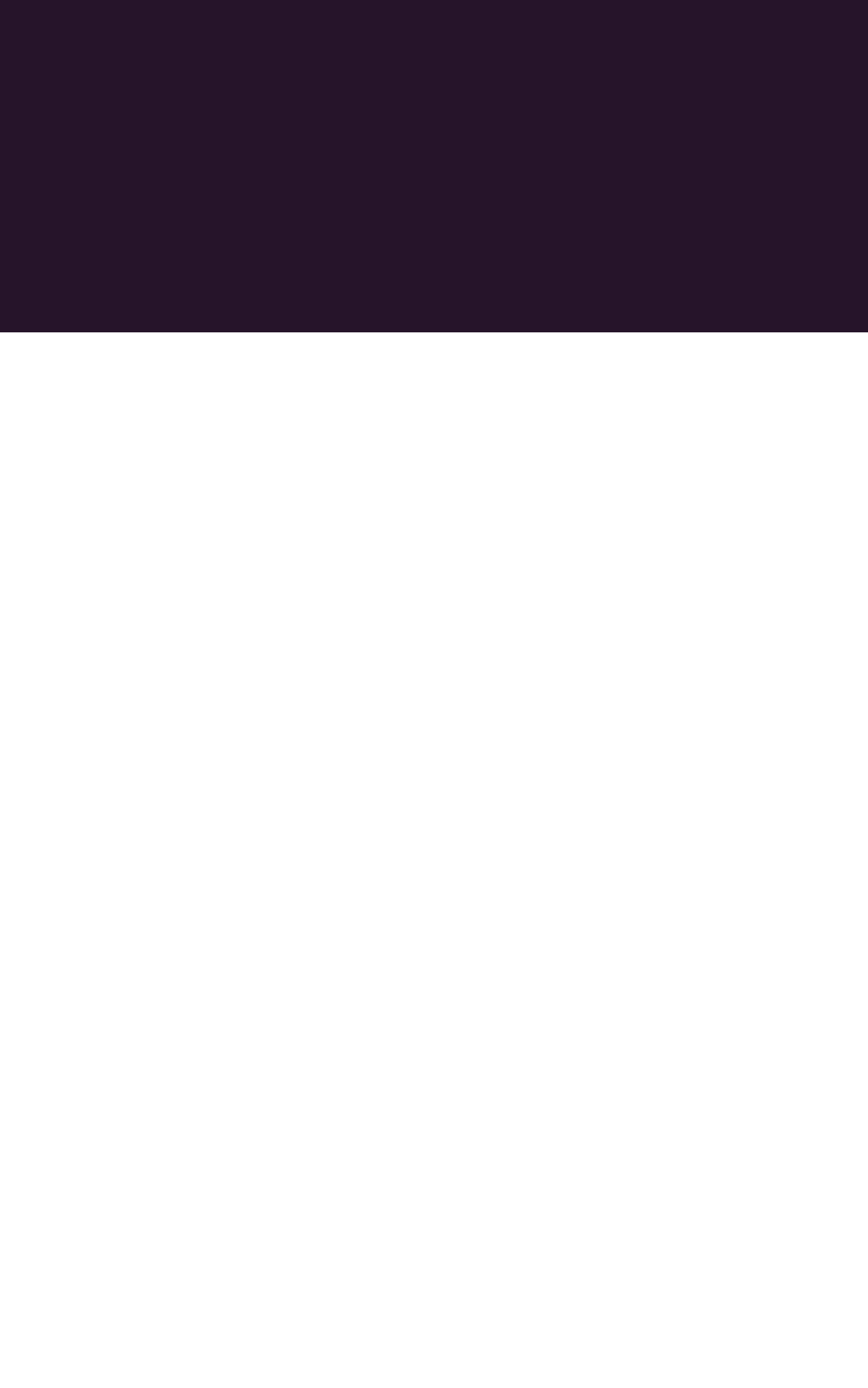Can you find the bounding box coordinates for the element to click on to achieve the instruction: "Open image in lightbox"?

[0.013, 0.062, 0.21, 0.309]